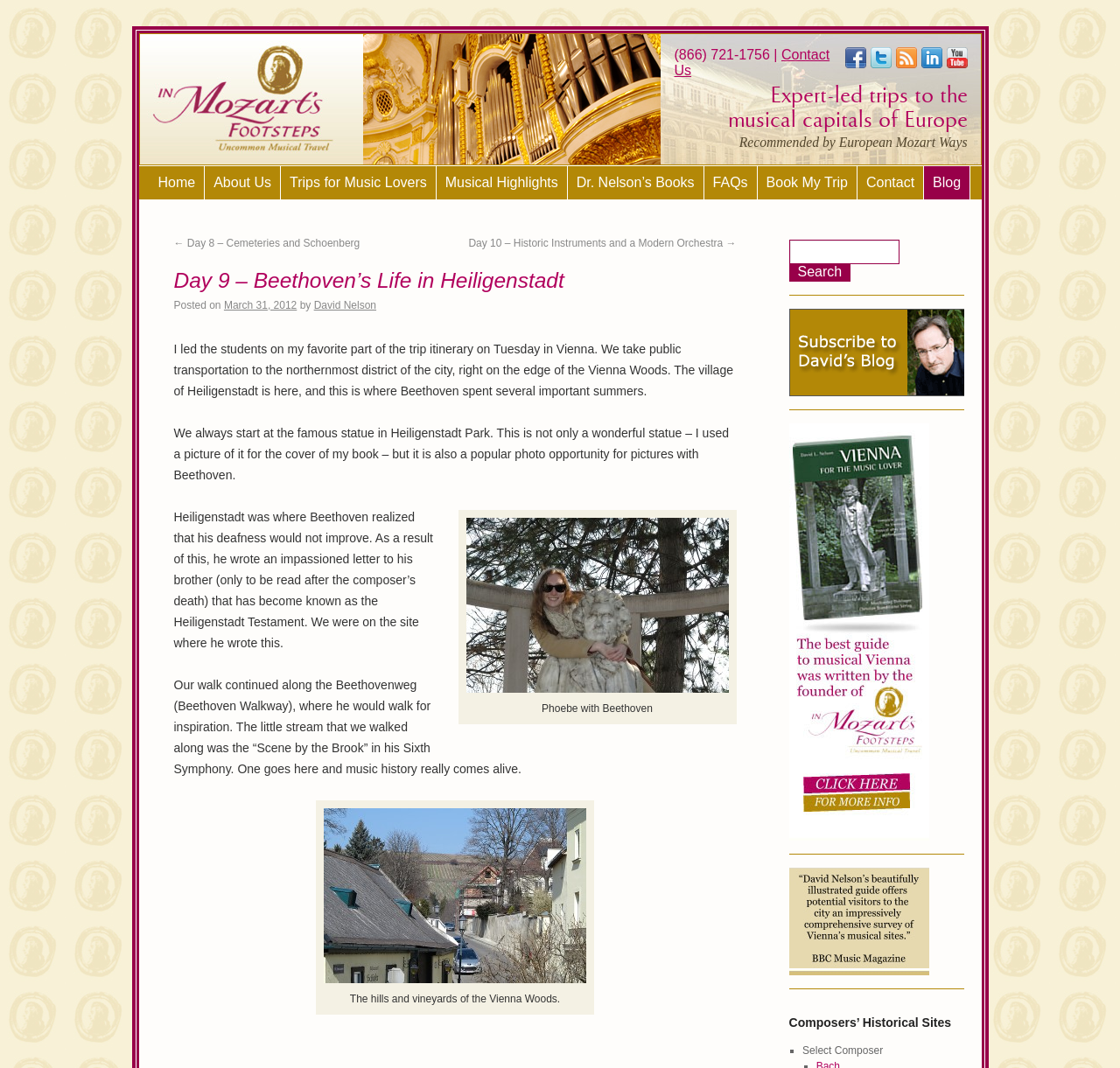Respond with a single word or short phrase to the following question: 
What is the composer featured in this trip?

Beethoven